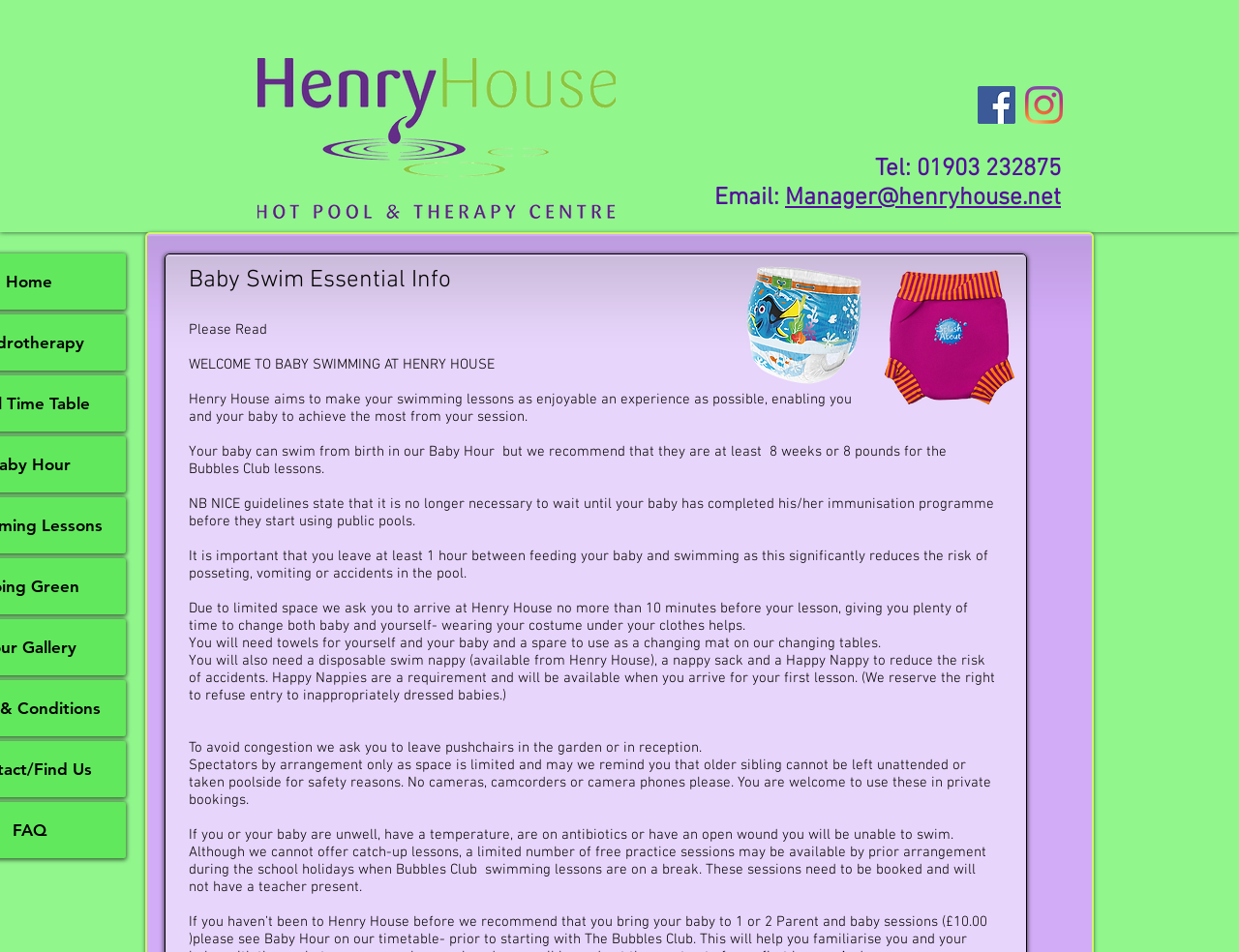Review the image closely and give a comprehensive answer to the question: Why should you leave at least 1 hour between feeding your baby and swimming?

I found this information by reading the StaticText element that contains the text 'It is important that you leave at least 1 hour between feeding your baby and swimming as this significantly reduces the risk of posseting, vomiting or accidents in the pool.' This sentence clearly states the reason for leaving at least 1 hour between feeding and swimming.